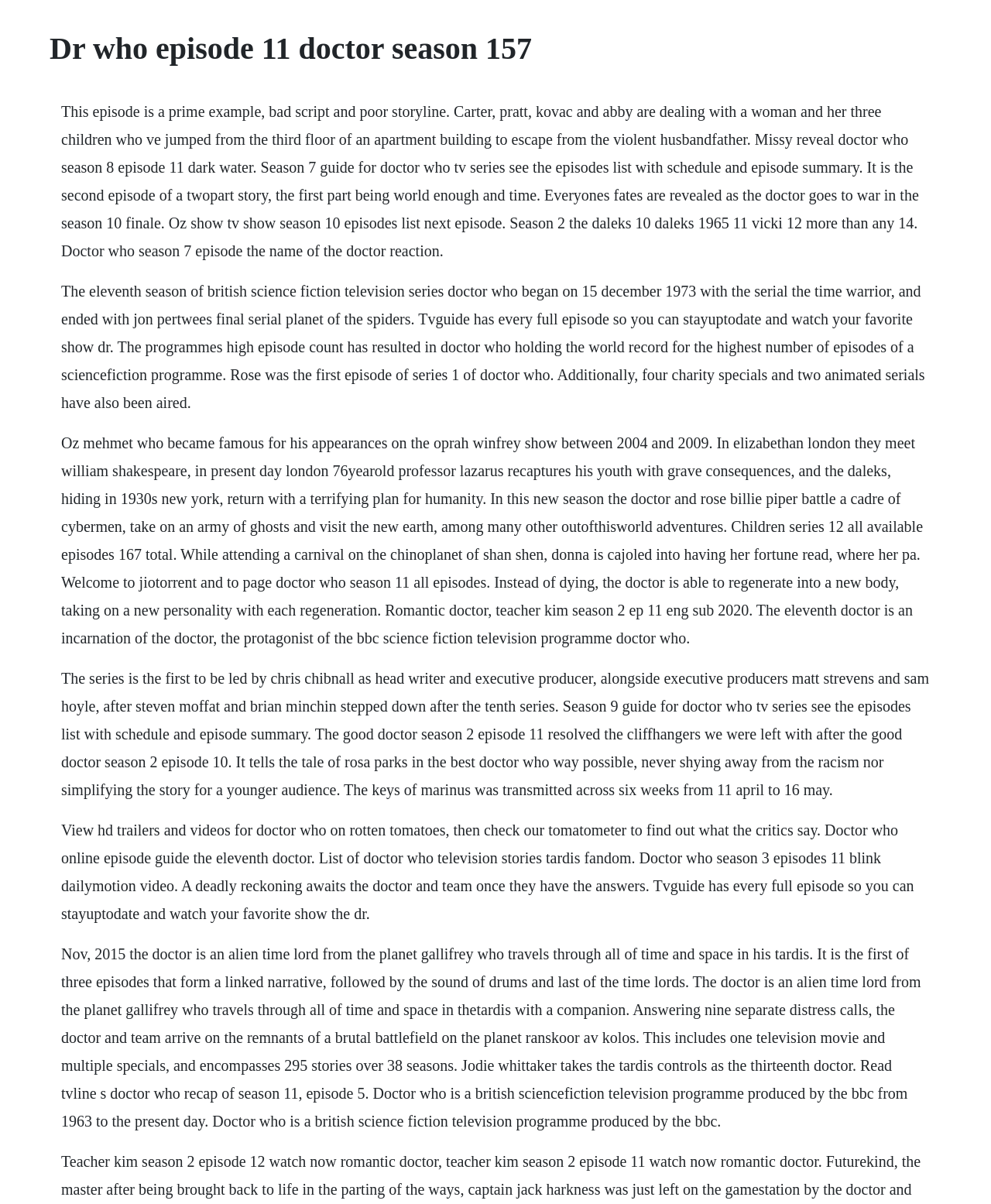Give a one-word or one-phrase response to the question: 
What is the main topic of this webpage?

Doctor Who